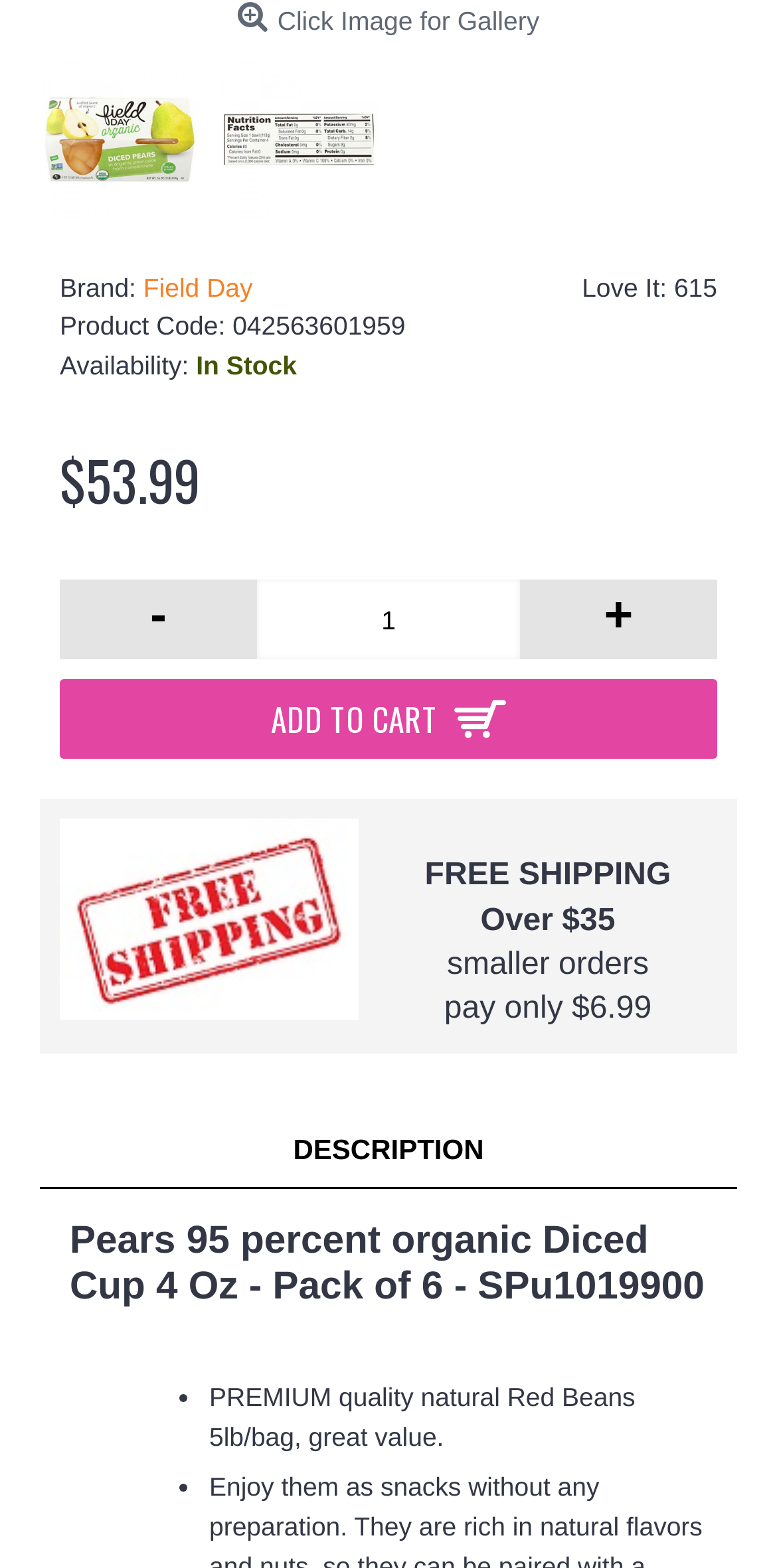What is the brand of the product?
Using the image, provide a detailed and thorough answer to the question.

The brand of the product can be found in the link element with the text 'Field Day' which is located below the 'Brand:' label.